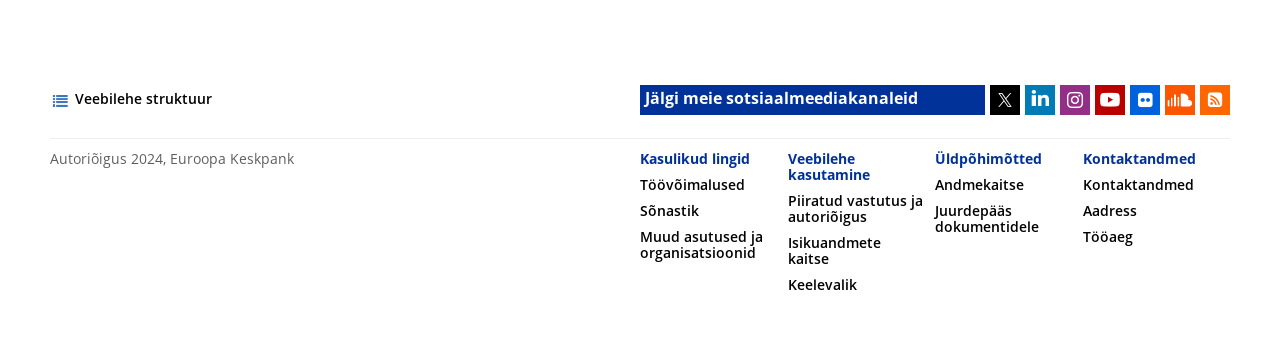Could you specify the bounding box coordinates for the clickable section to complete the following instruction: "Check Kontaktandmed"?

[0.846, 0.505, 0.932, 0.544]